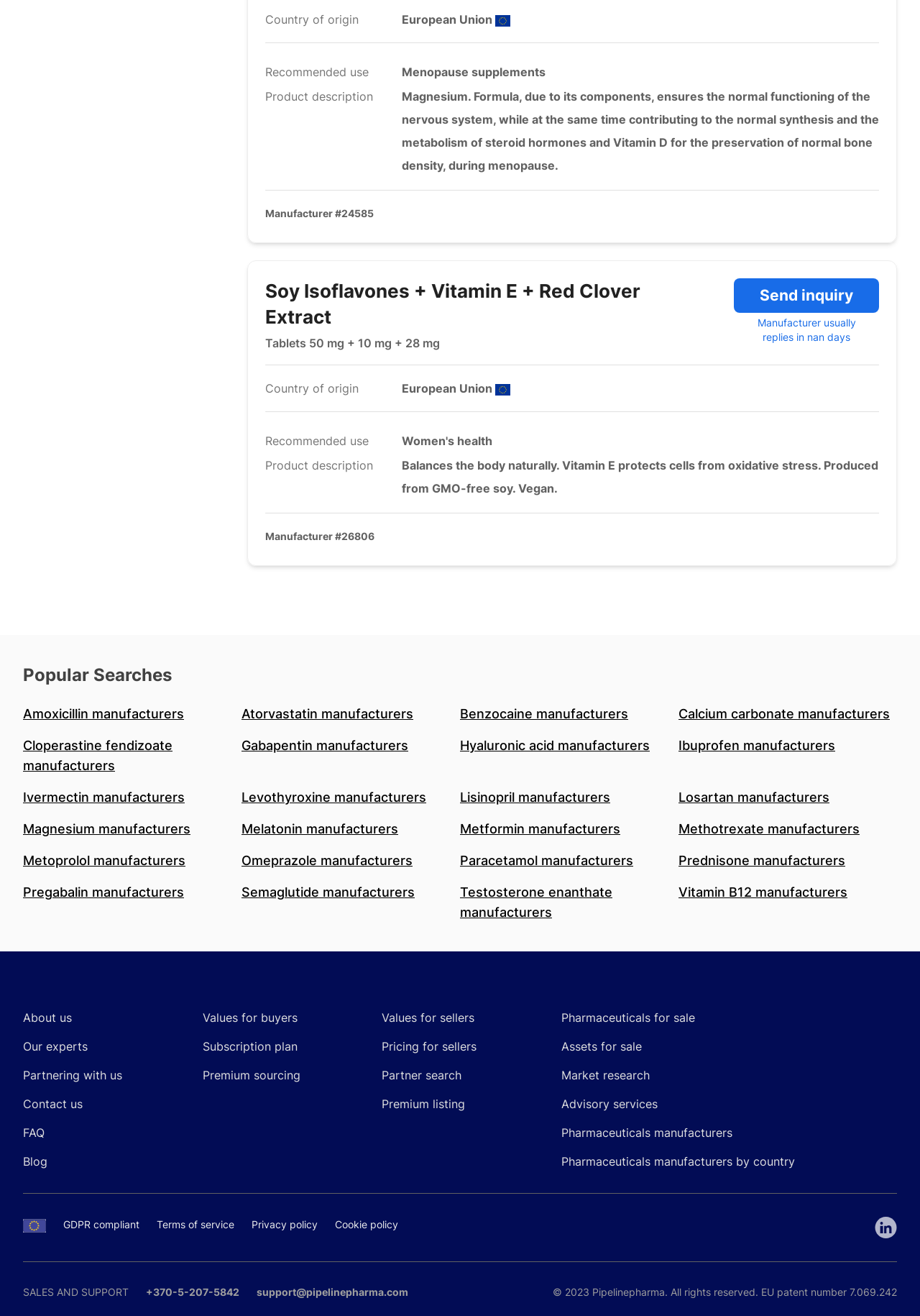Extract the bounding box coordinates for the UI element described by the text: "Contact us". The coordinates should be in the form of [left, top, right, bottom] with values between 0 and 1.

[0.025, 0.833, 0.09, 0.844]